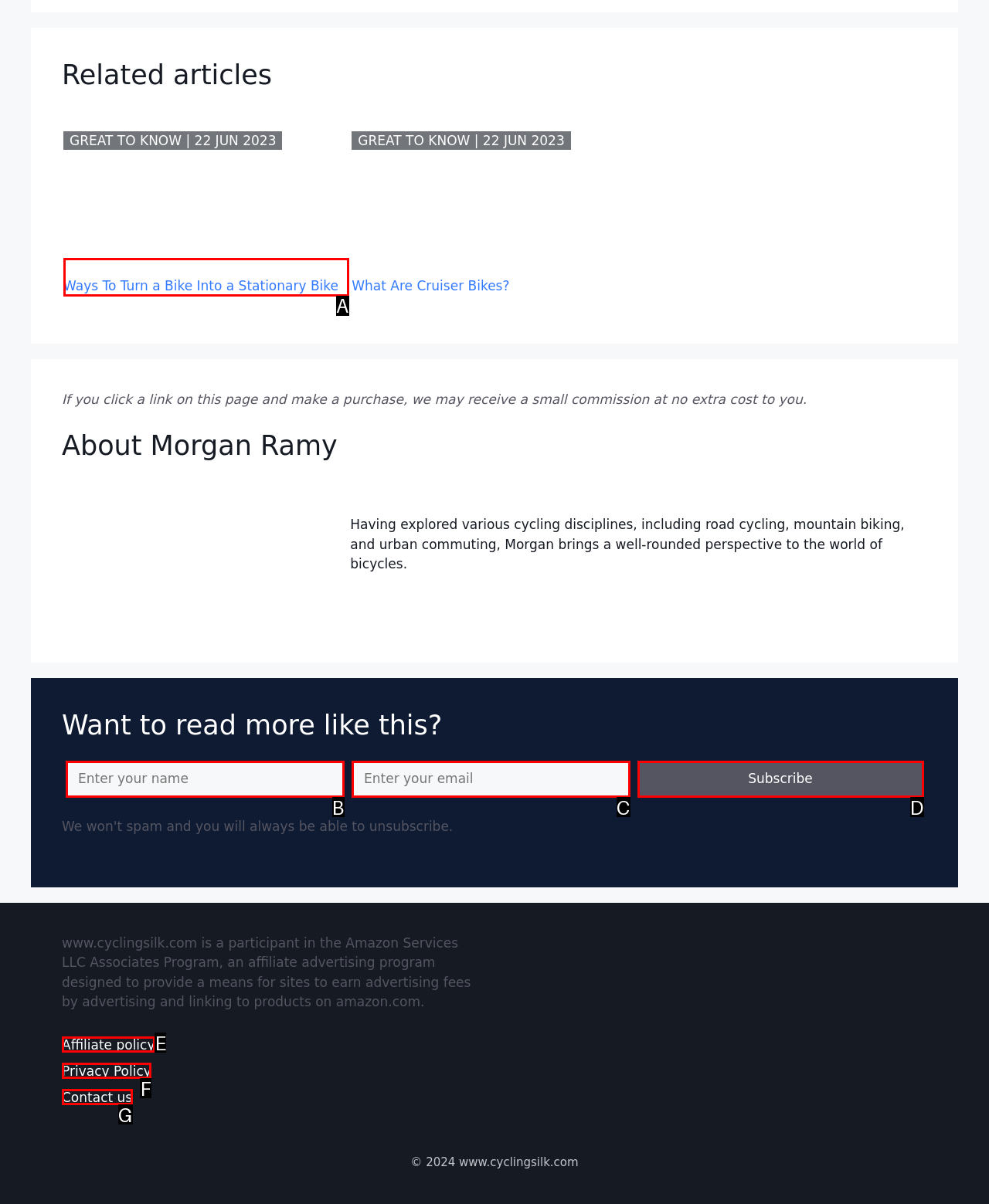Given the element description: Contact us
Pick the letter of the correct option from the list.

G